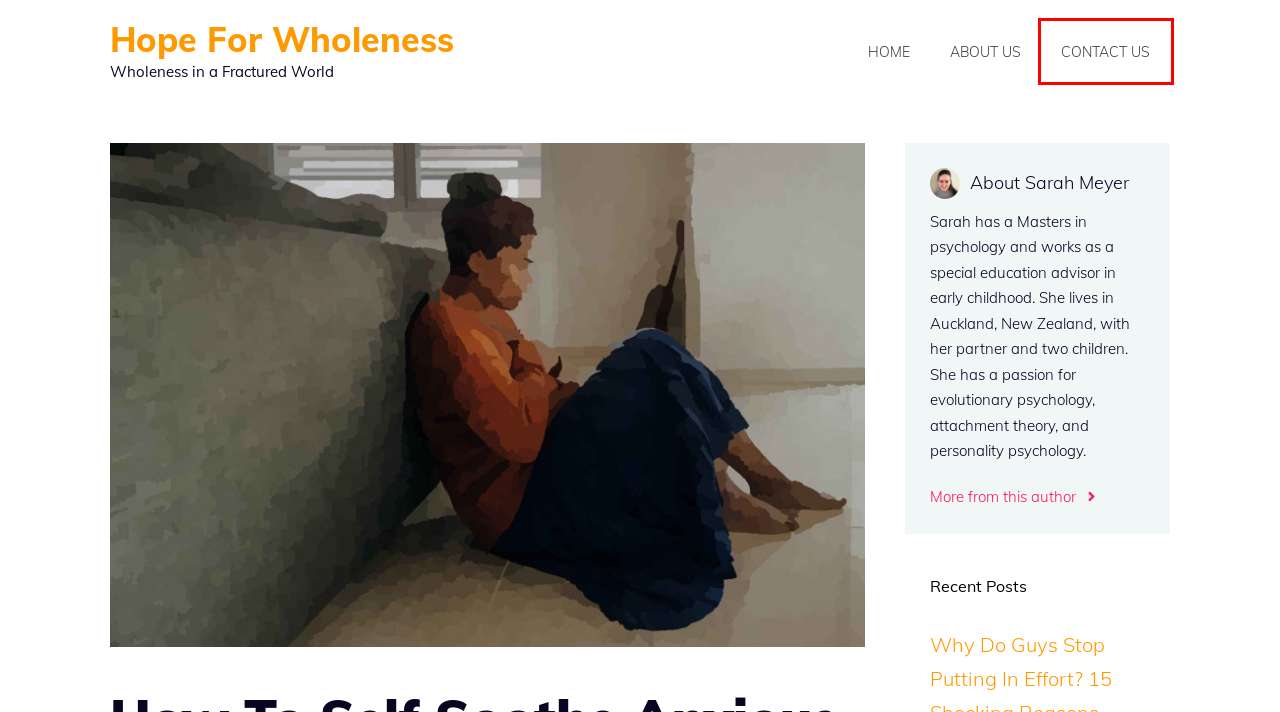You are presented with a screenshot of a webpage containing a red bounding box around an element. Determine which webpage description best describes the new webpage after clicking on the highlighted element. Here are the candidates:
A. Case Study Alena - Shen Wade Media
B. Uncategorized - Hope For Wholeness
C. Sarah Meyer - Hope For Wholeness
D. Hope For Wholeness - Wholeness in a Fractured World
E. Contact Us - Hope For Wholeness
F. 21 Sure Signs of Intense Chemistry Between A Man & A Woman - Hope For Wholeness
G. About Us - Hope For Wholeness
H. Does Ignoring a Guy Work? 5 Reasons It Does, 5 Reasons It Doesn’t - Hope For Wholeness

E